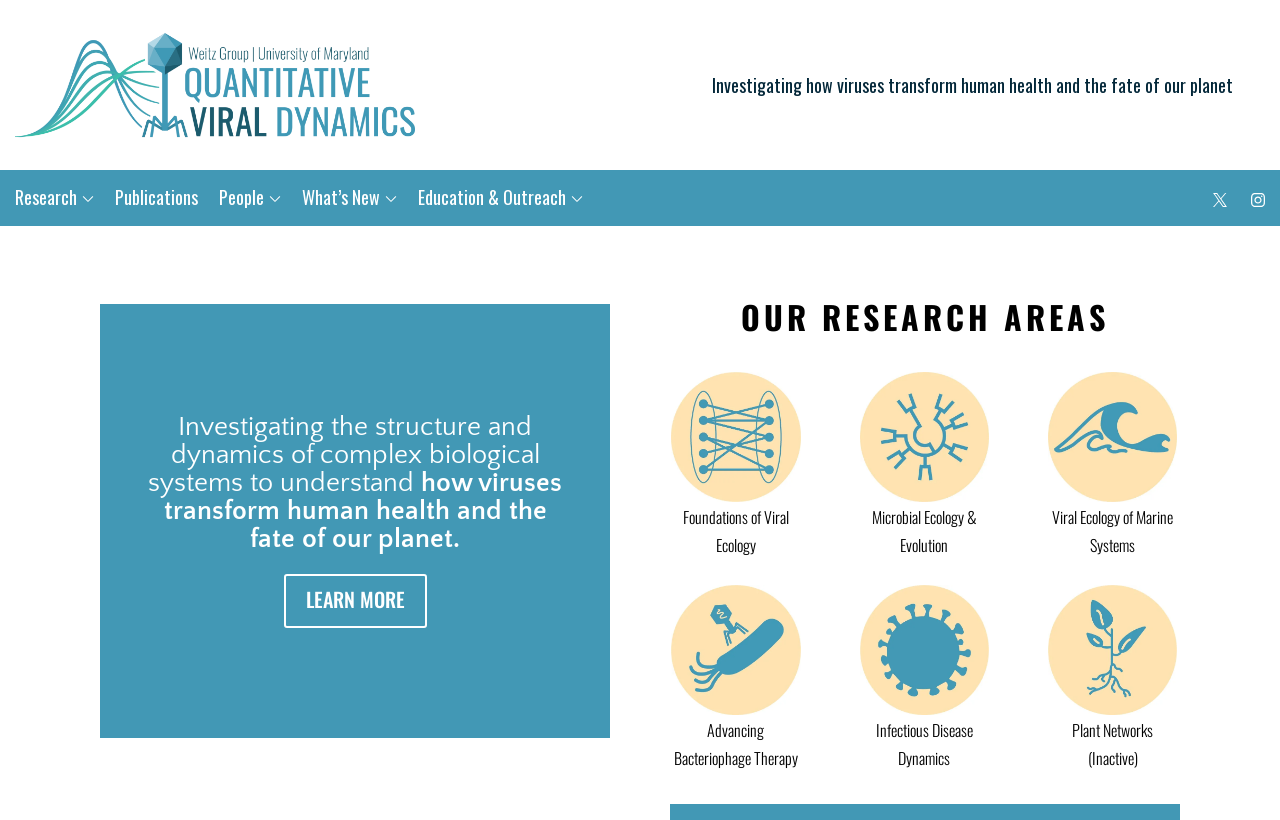Find the bounding box coordinates of the clickable region needed to perform the following instruction: "Visit the 'Publications' page". The coordinates should be provided as four float numbers between 0 and 1, i.e., [left, top, right, bottom].

[0.09, 0.208, 0.155, 0.276]